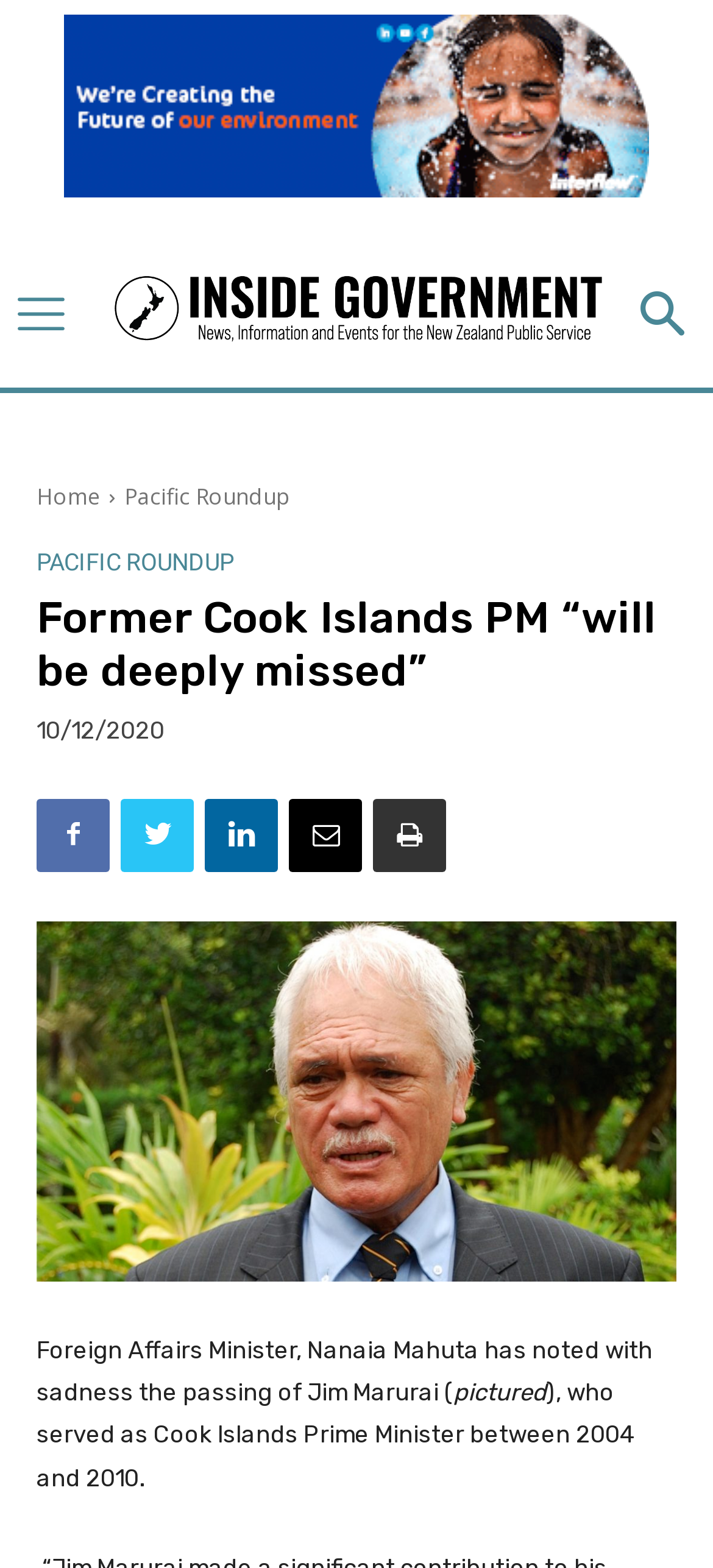Is there an image of Jim Marurai on the webpage?
Examine the image and give a concise answer in one word or a short phrase.

Yes